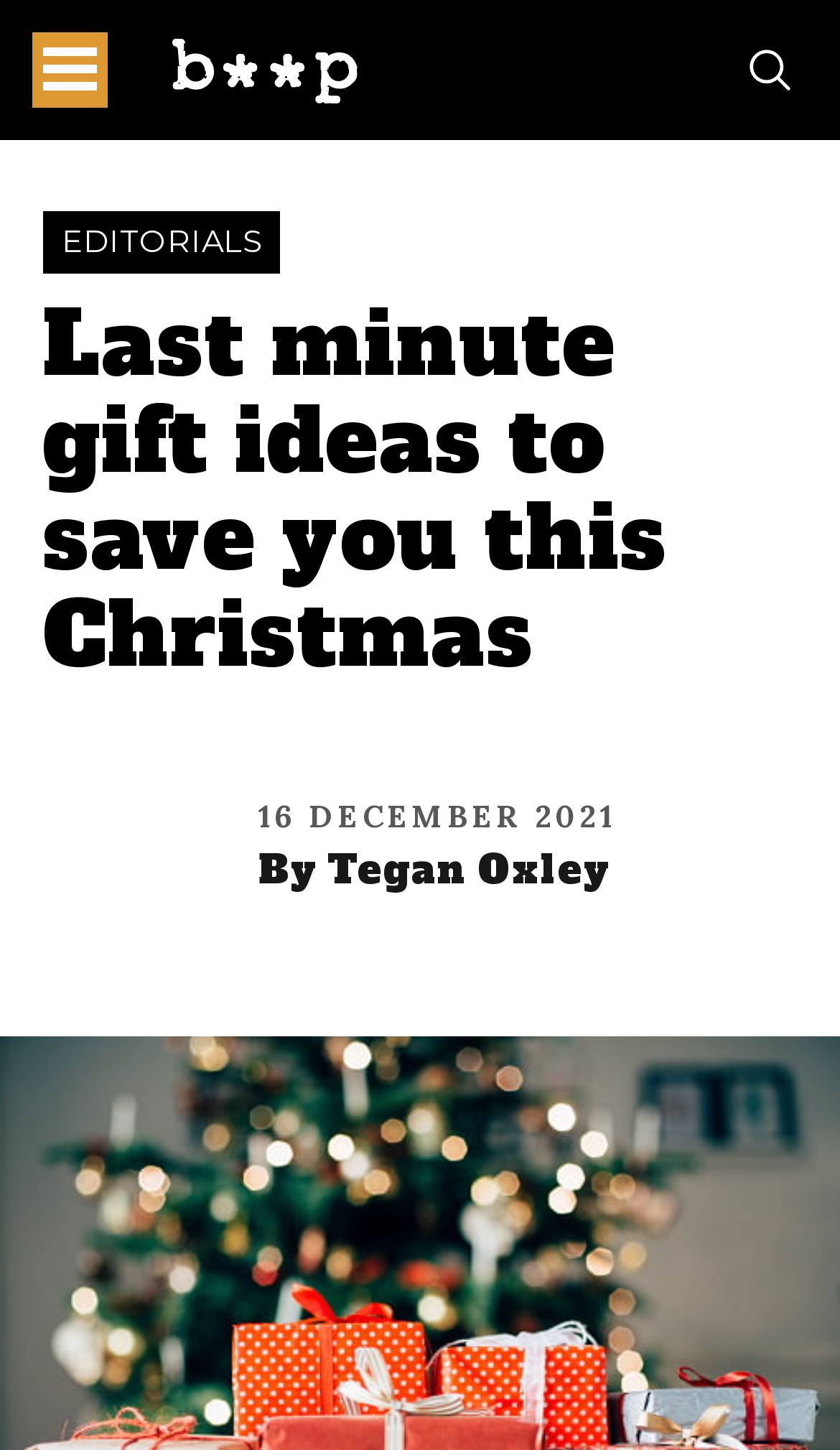Please specify the coordinates of the bounding box for the element that should be clicked to carry out this instruction: "Click on the link to Oleg Vimen". The coordinates must be four float numbers between 0 and 1, formatted as [left, top, right, bottom].

None